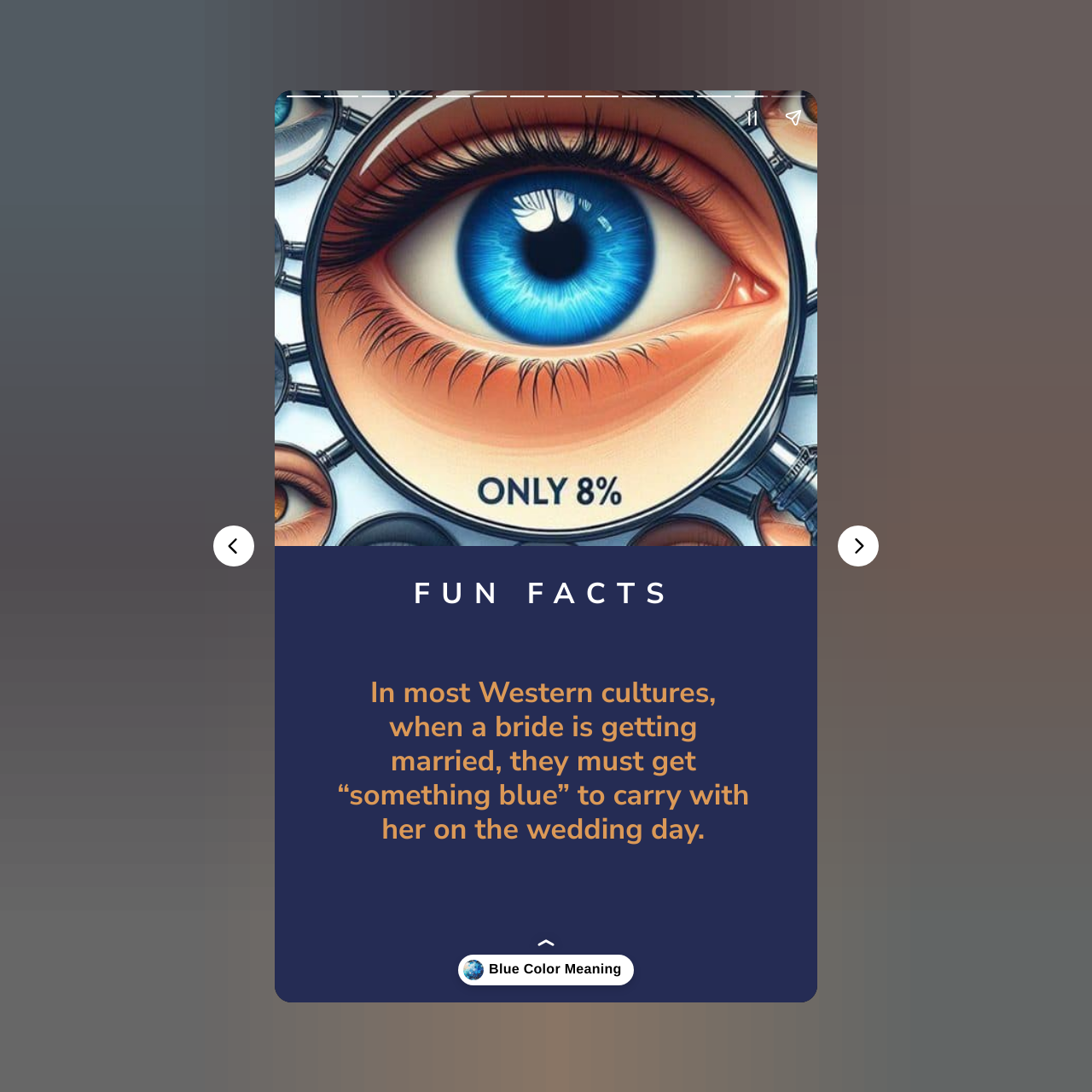How many buttons are there on the webpage?
Using the information from the image, give a concise answer in one word or a short phrase.

5